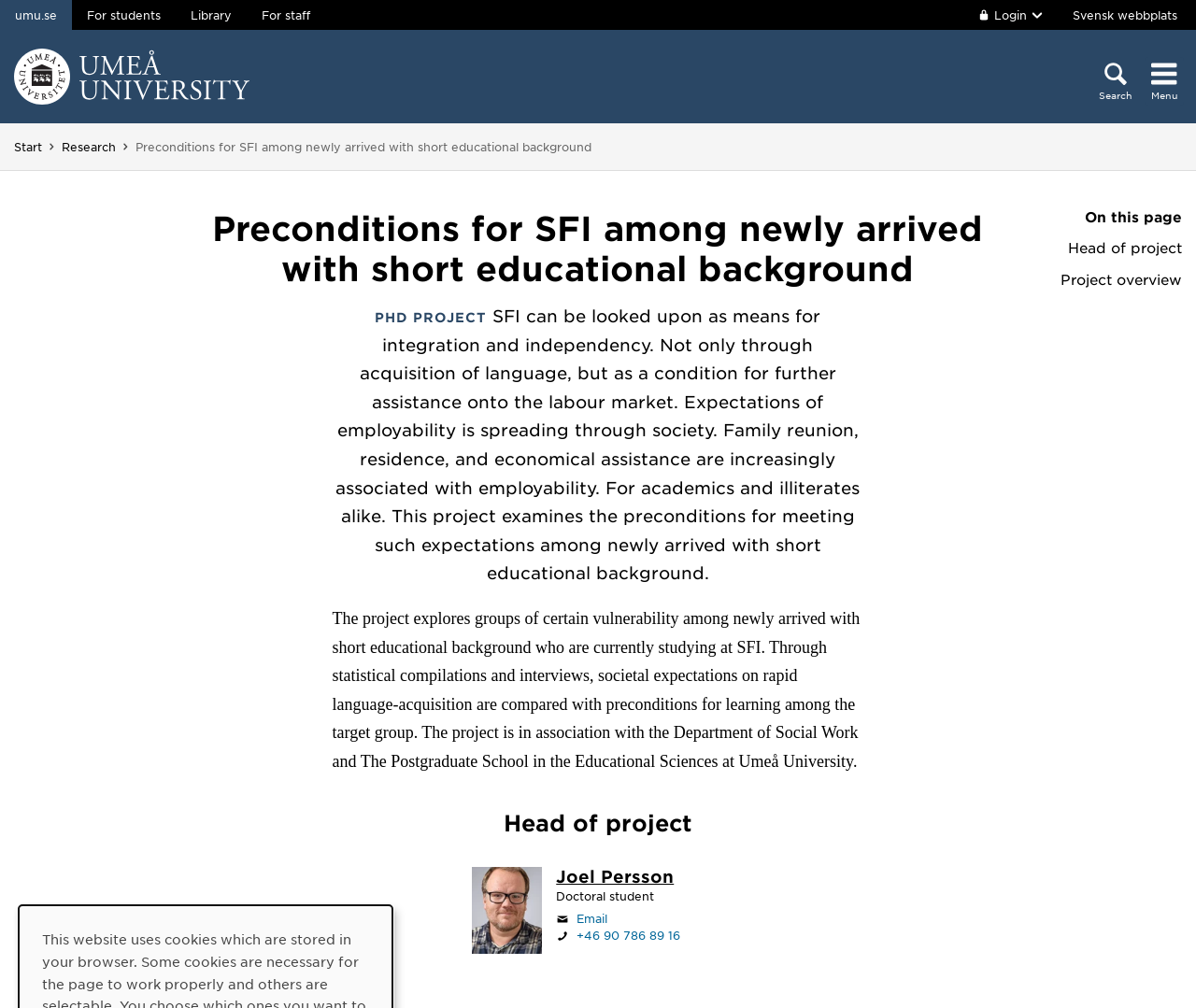Please find the bounding box coordinates of the element's region to be clicked to carry out this instruction: "Click on the 'For students' link".

[0.06, 0.0, 0.147, 0.03]